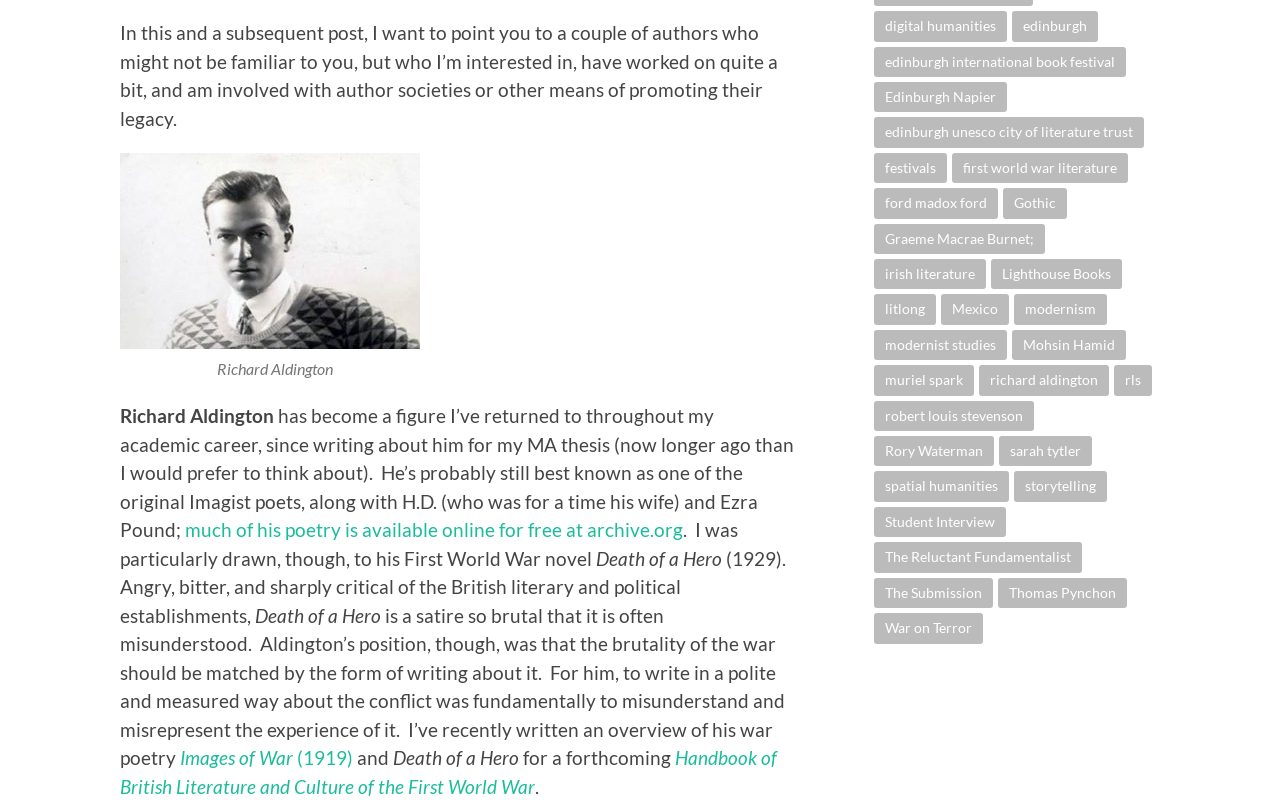Please specify the bounding box coordinates of the area that should be clicked to accomplish the following instruction: "Browse the Handbook of British Literature and Culture of the First World War". The coordinates should consist of four float numbers between 0 and 1, i.e., [left, top, right, bottom].

[0.094, 0.928, 0.607, 0.992]